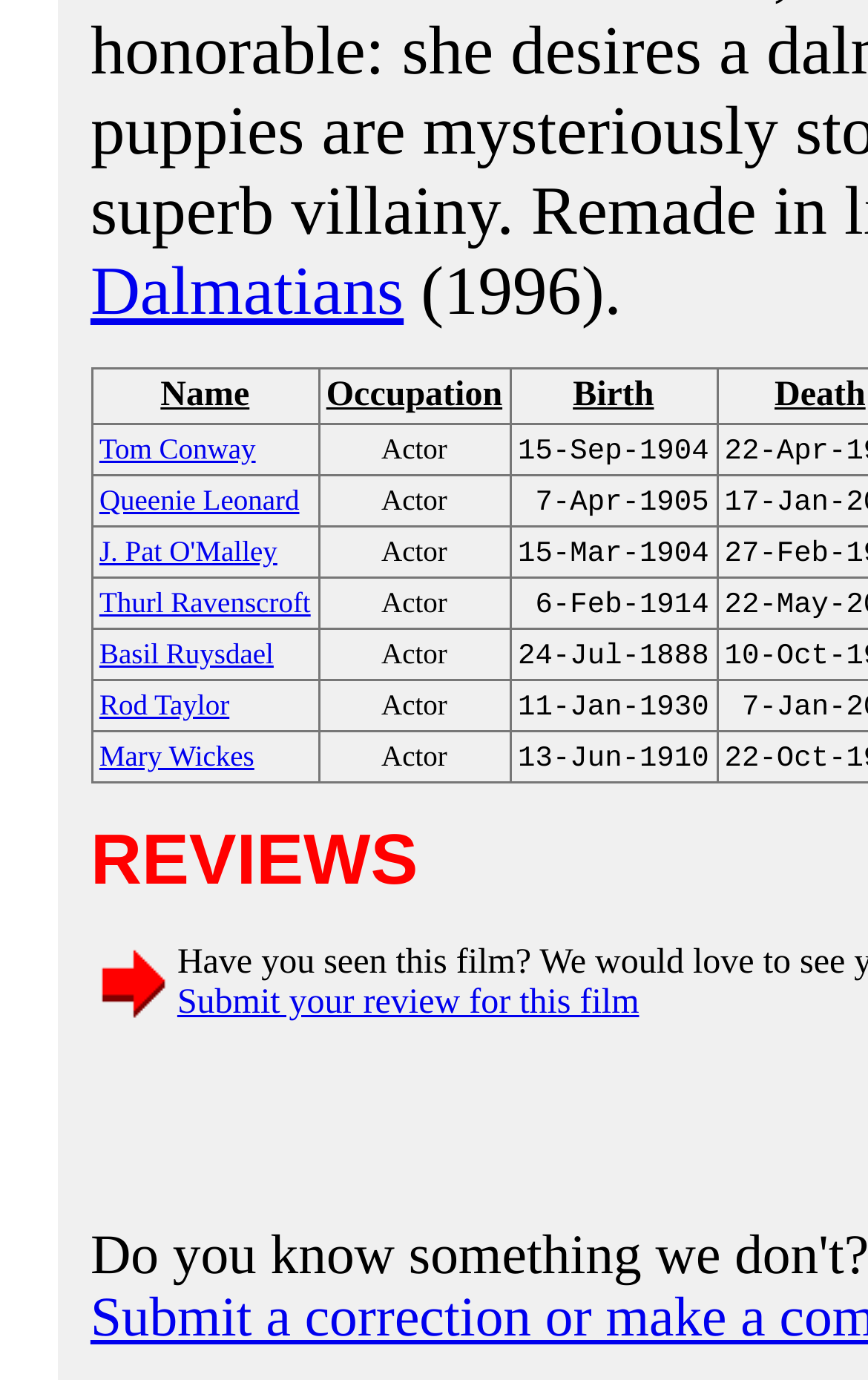Please find the bounding box coordinates for the clickable element needed to perform this instruction: "Click on the link to view Rod Taylor's profile".

[0.114, 0.497, 0.264, 0.524]